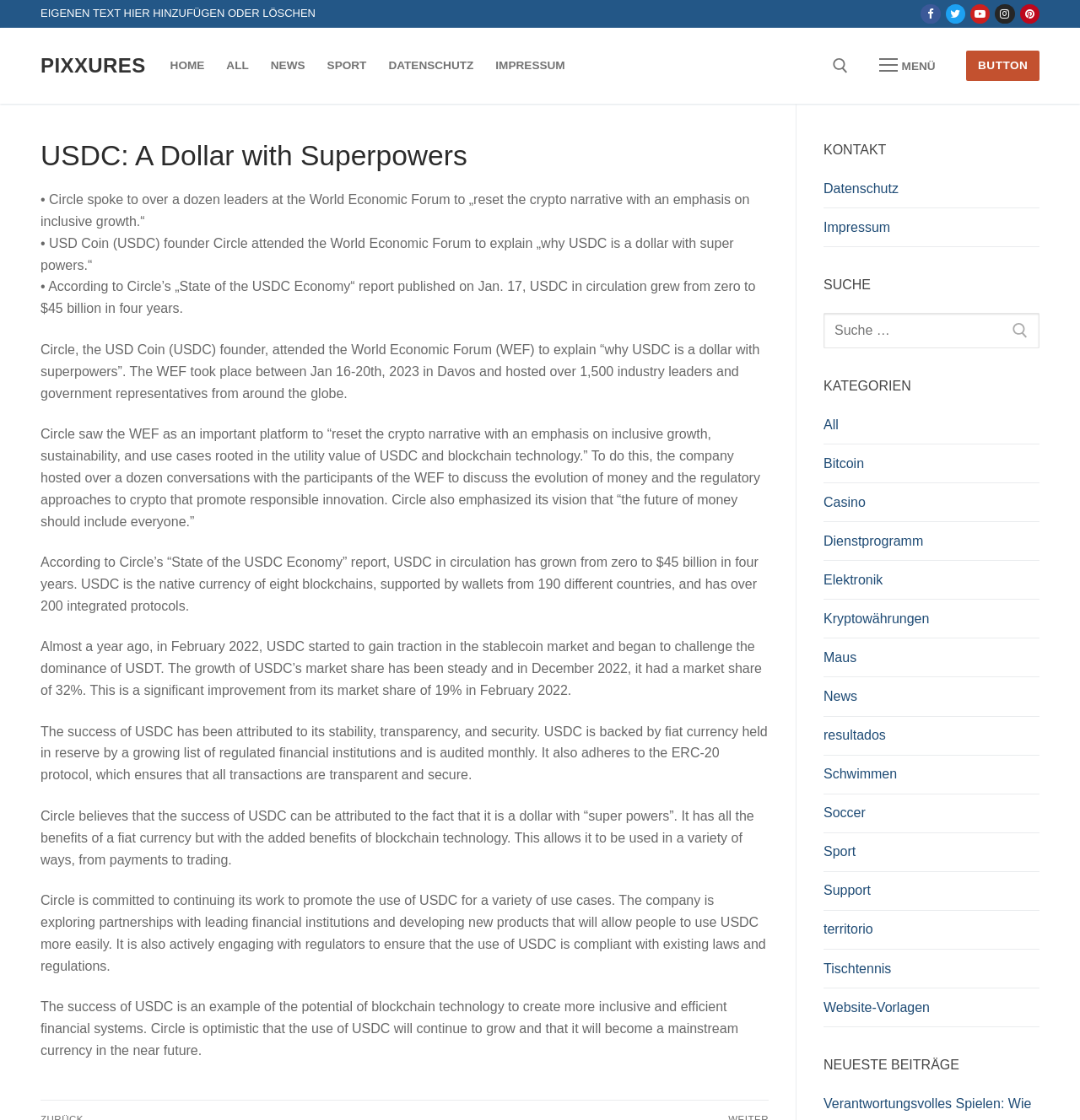Please specify the bounding box coordinates of the area that should be clicked to accomplish the following instruction: "Click on the menu". The coordinates should consist of four float numbers between 0 and 1, i.e., [left, top, right, bottom].

[0.798, 0.043, 0.882, 0.074]